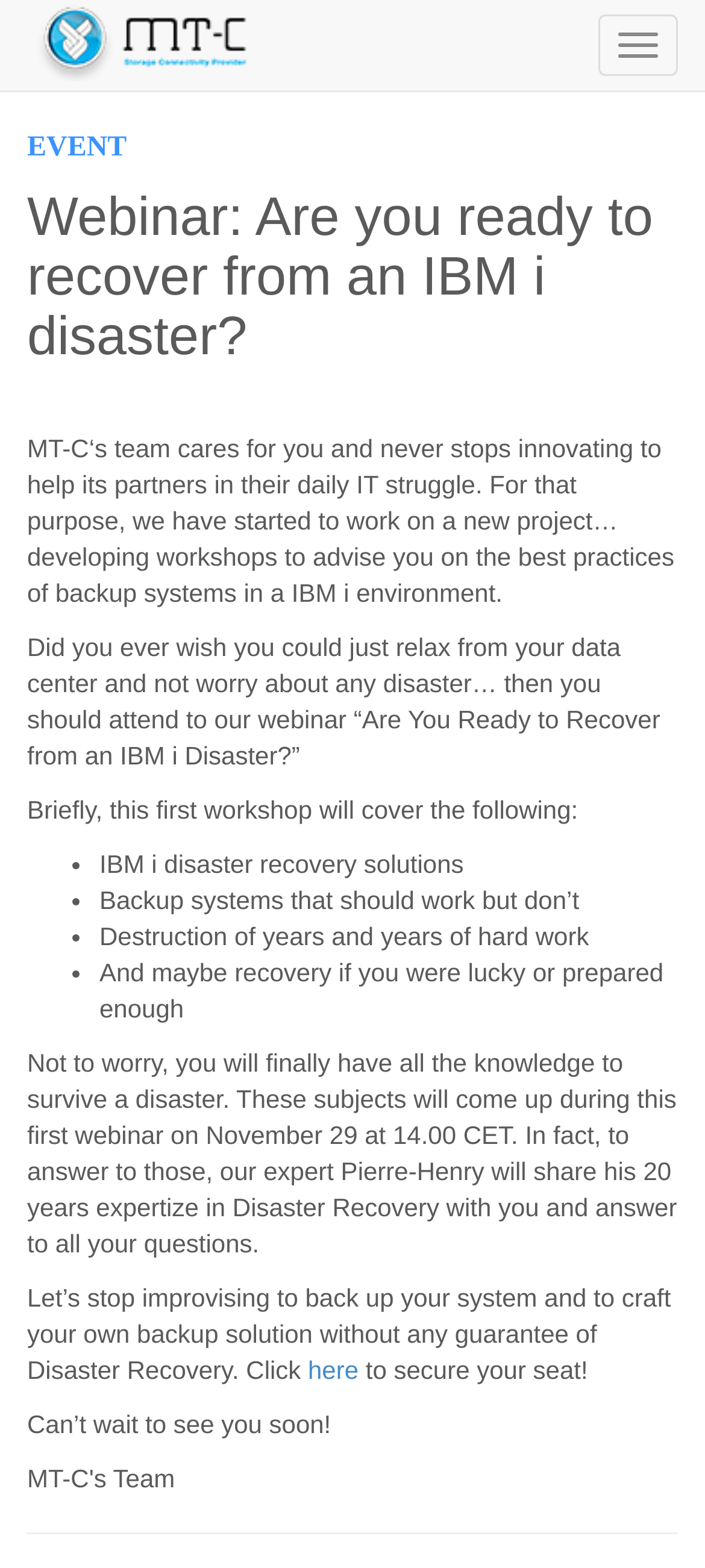What is the topic of the webinar?
We need a detailed and exhaustive answer to the question. Please elaborate.

The topic of the webinar is IBM i disaster recovery, which is mentioned in the text as 'Are You Ready to Recover from an IBM i Disaster?' and also in the list of topics to be covered in the webinar, including 'IBM i disaster recovery solutions'.